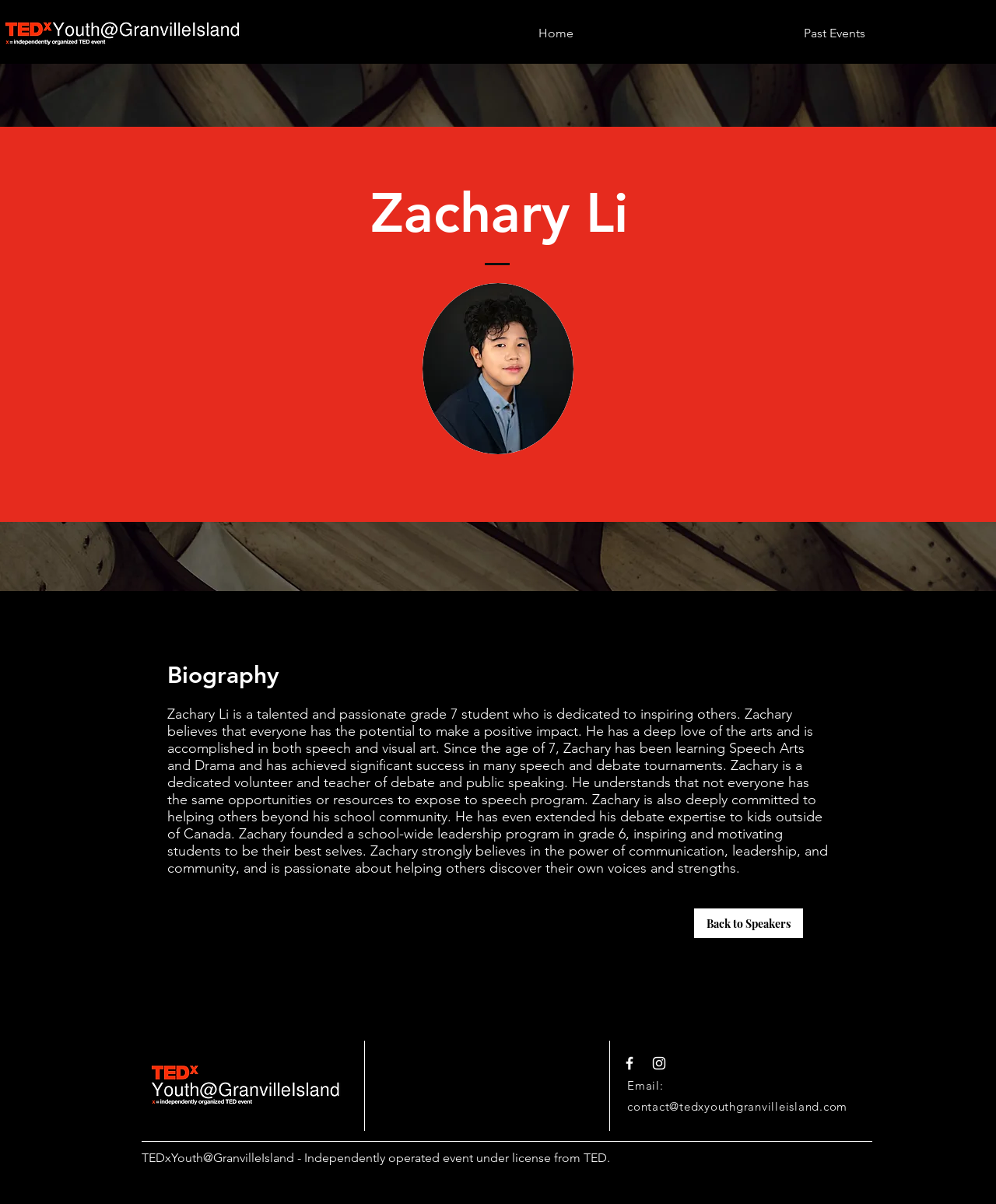What is Zachary Li passionate about?
Using the image, answer in one word or phrase.

The arts